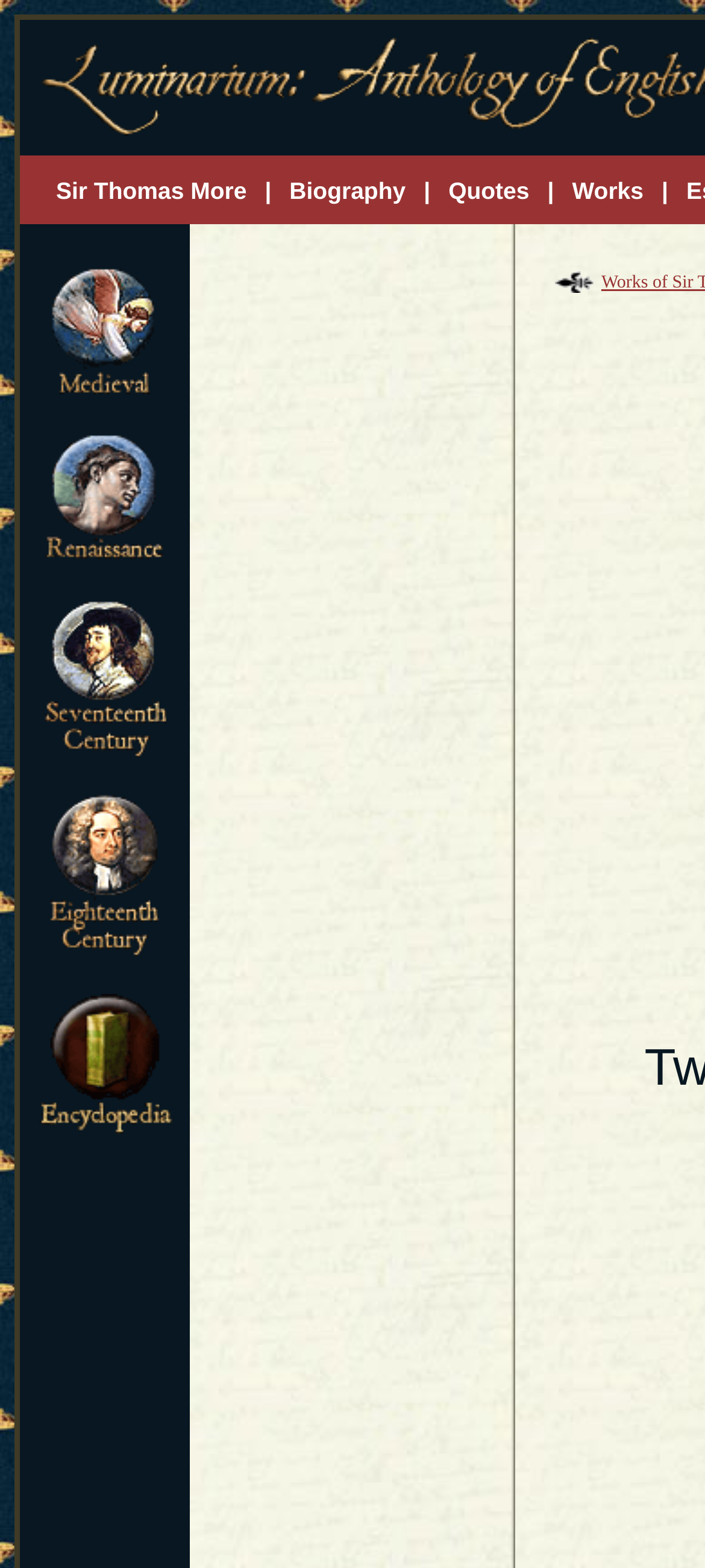Please find the bounding box coordinates of the section that needs to be clicked to achieve this instruction: "View Biography".

[0.411, 0.111, 0.575, 0.131]